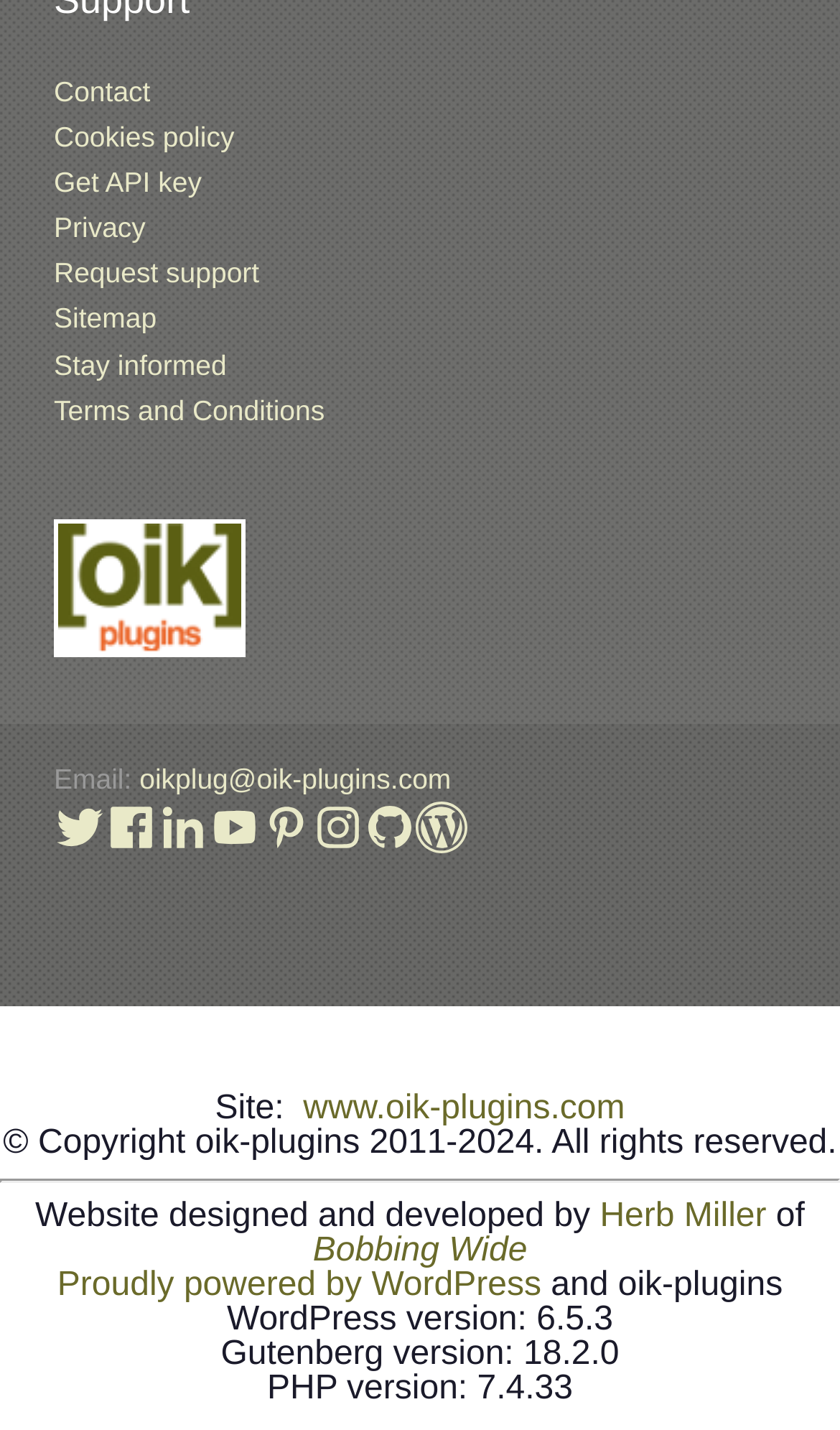Please determine the bounding box coordinates for the UI element described as: "Sitemap".

[0.064, 0.212, 0.186, 0.234]